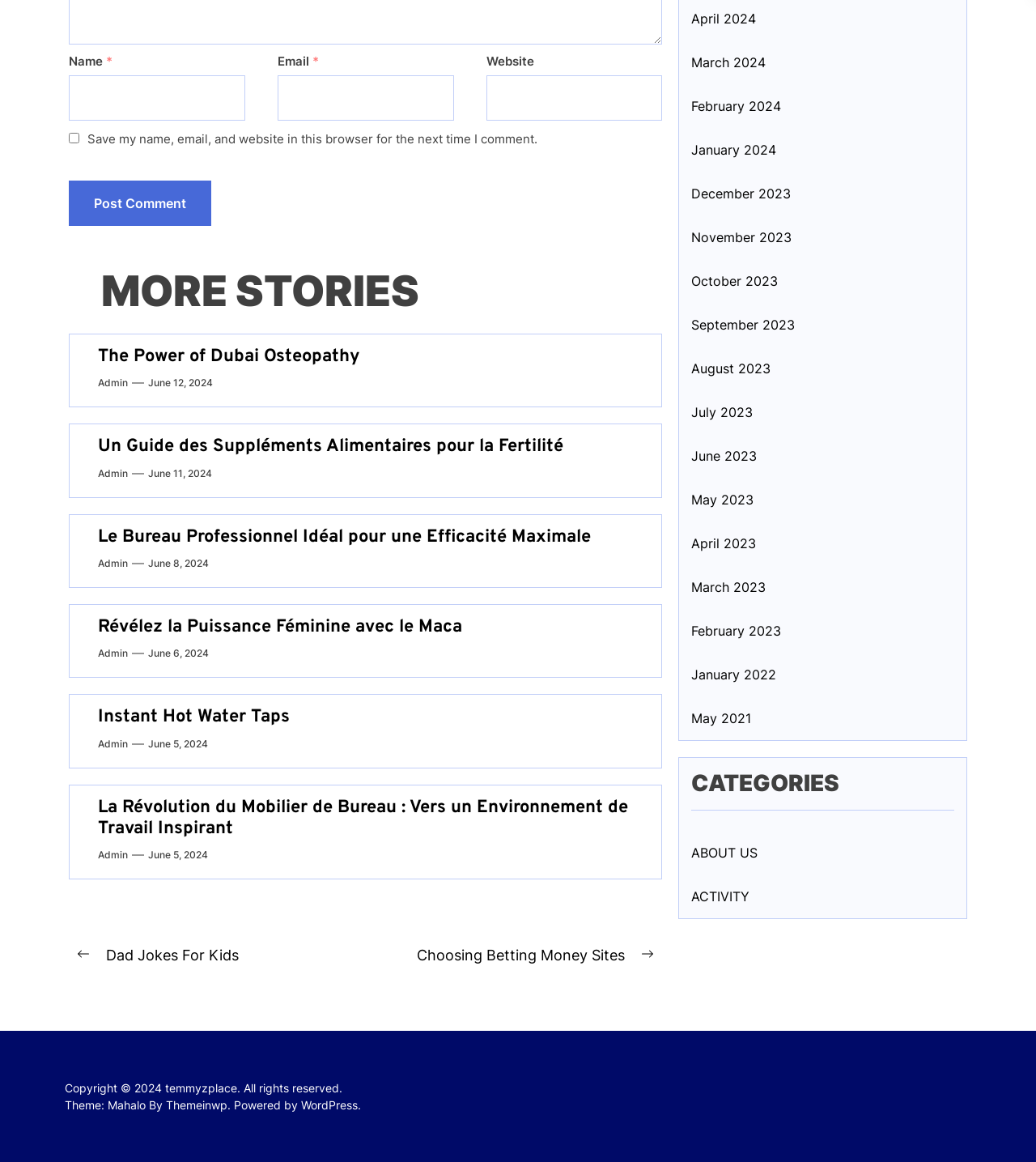How many articles are listed on the webpage?
Your answer should be a single word or phrase derived from the screenshot.

5